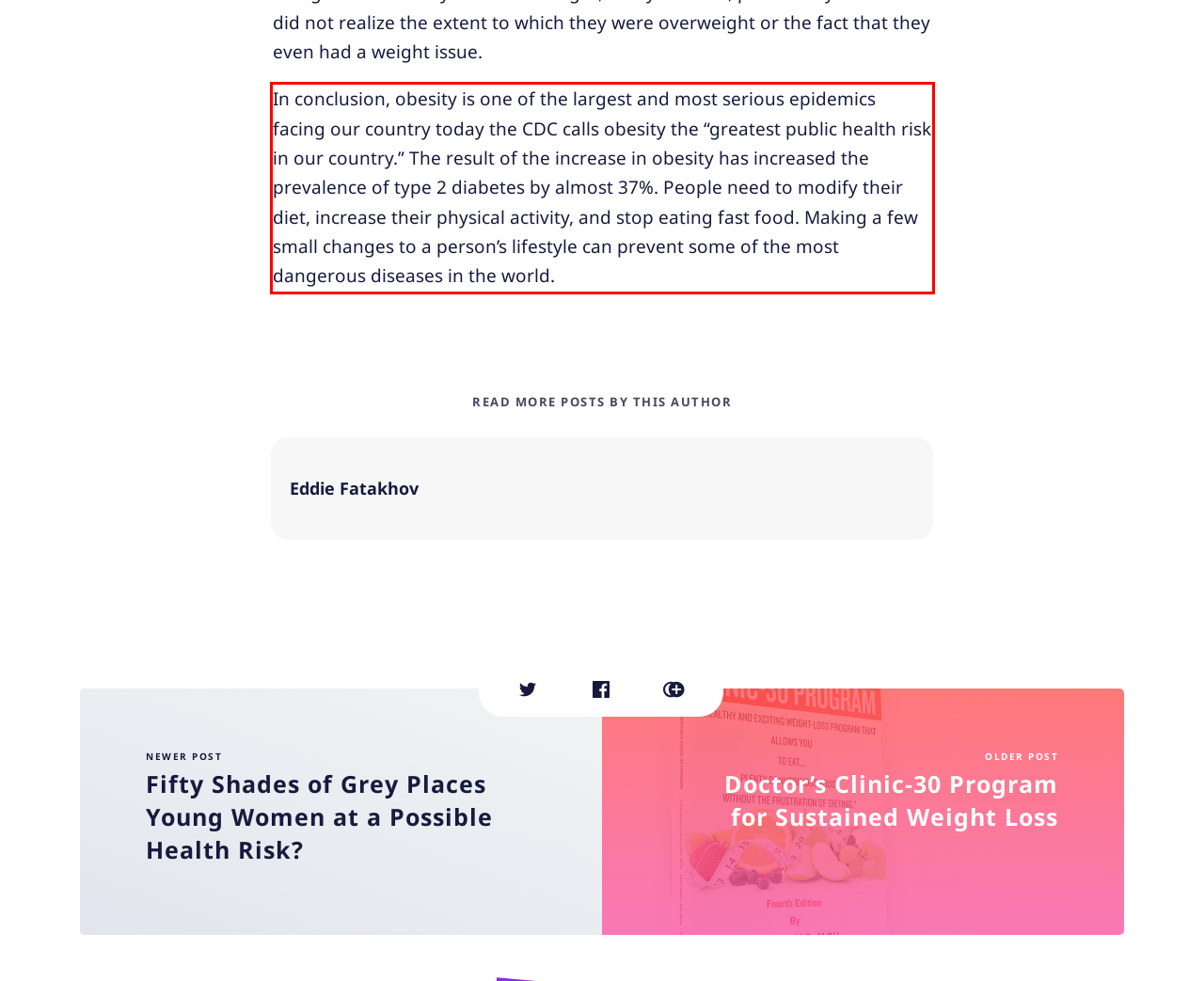You are provided with a screenshot of a webpage featuring a red rectangle bounding box. Extract the text content within this red bounding box using OCR.

In conclusion, obesity is one of the largest and most serious epidemics facing our country today the CDC calls obesity the “greatest public health risk in our country.” The result of the increase in obesity has increased the prevalence of type 2 diabetes by almost 37%. People need to modify their diet, increase their physical activity, and stop eating fast food. Making a few small changes to a person’s lifestyle can prevent some of the most dangerous diseases in the world.